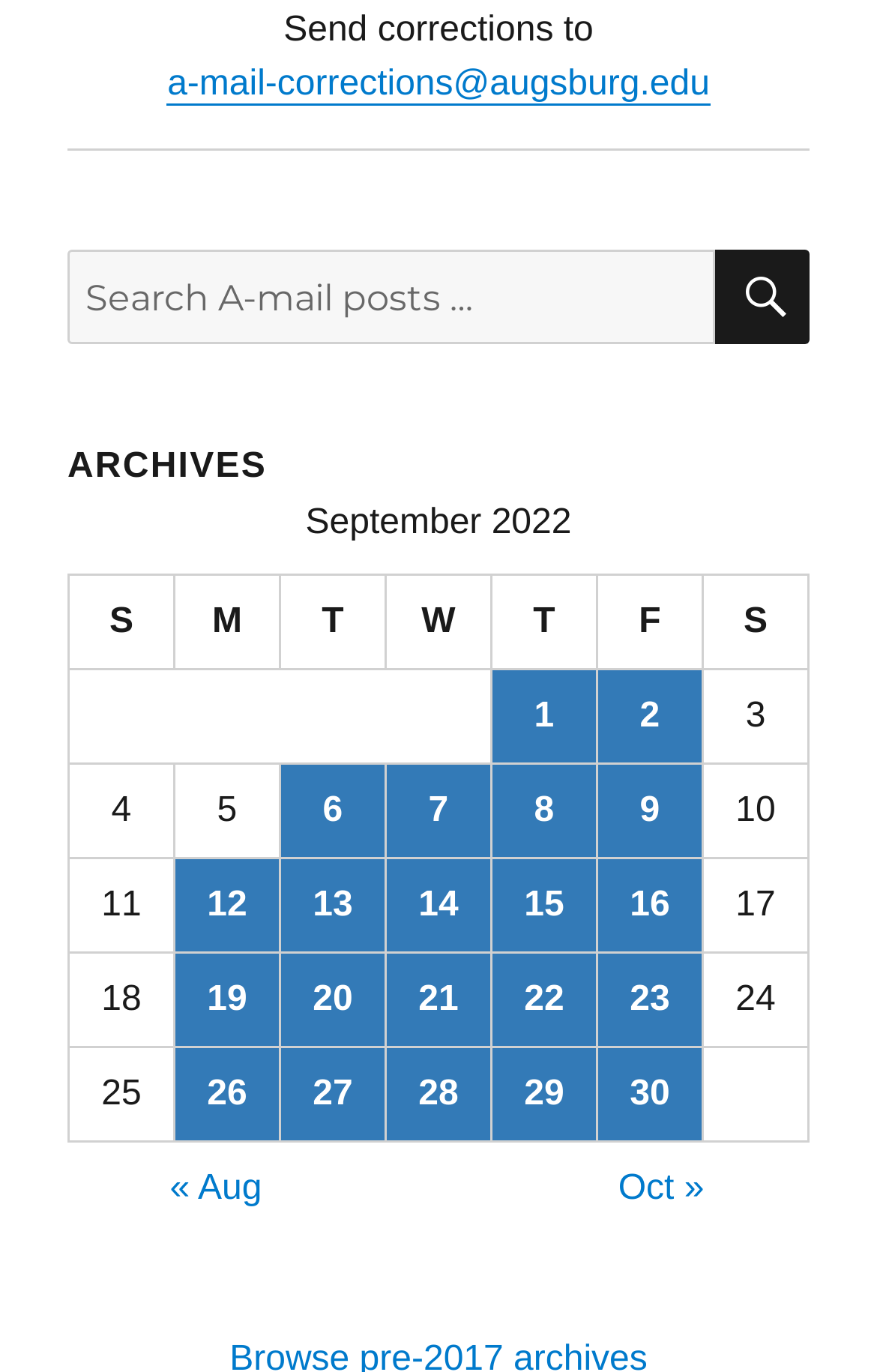Could you please study the image and provide a detailed answer to the question:
What is the title of the table?

The table has a caption 'September 2022' which indicates that it is a table showing posts or events for the month of September 2022.